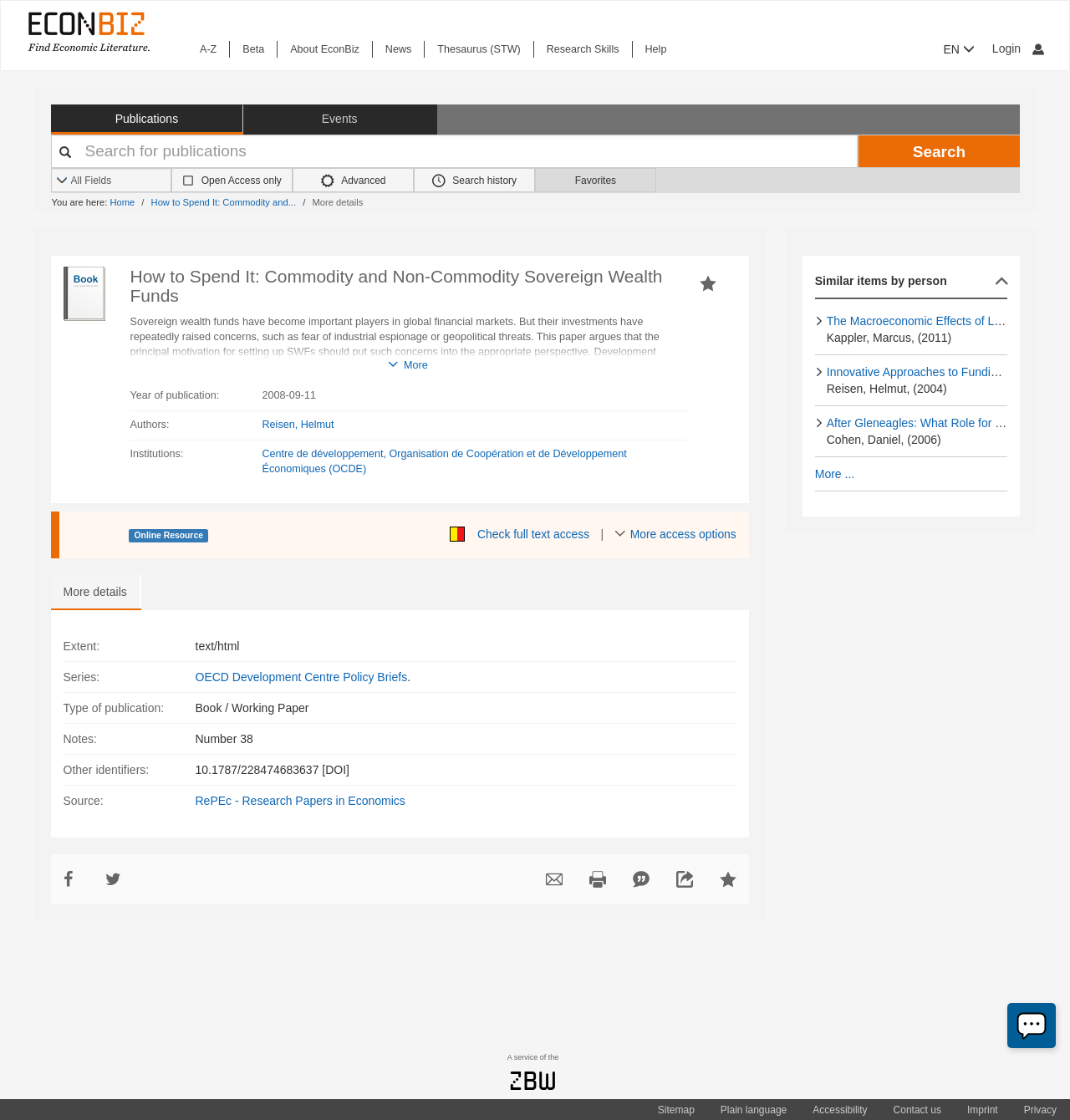Determine the bounding box coordinates of the section I need to click to execute the following instruction: "Check the 'Pictures' section". Provide the coordinates as four float numbers between 0 and 1, i.e., [left, top, right, bottom].

None